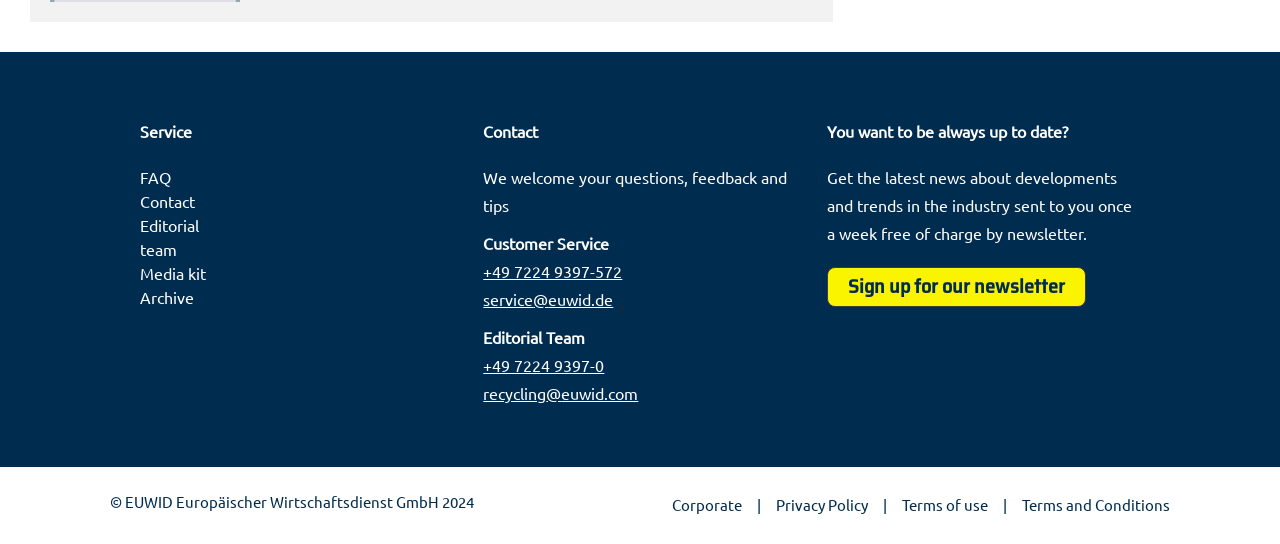What is the purpose of the newsletter?
Please look at the screenshot and answer in one word or a short phrase.

To receive latest news